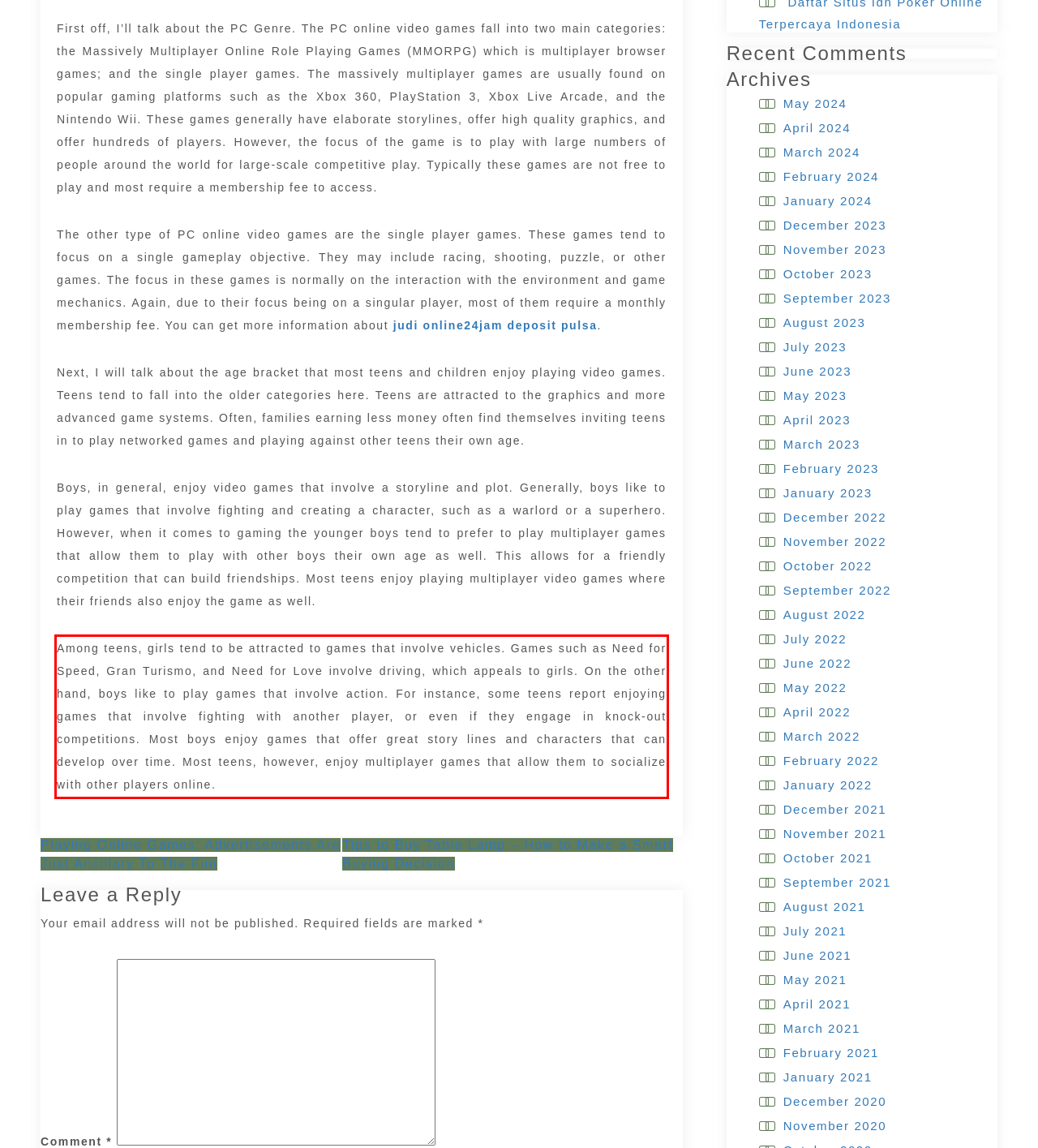There is a UI element on the webpage screenshot marked by a red bounding box. Extract and generate the text content from within this red box.

Among teens, girls tend to be attracted to games that involve vehicles. Games such as Need for Speed, Gran Turismo, and Need for Love involve driving, which appeals to girls. On the other hand, boys like to play games that involve action. For instance, some teens report enjoying games that involve fighting with another player, or even if they engage in knock-out competitions. Most boys enjoy games that offer great story lines and characters that can develop over time. Most teens, however, enjoy multiplayer games that allow them to socialize with other players online.